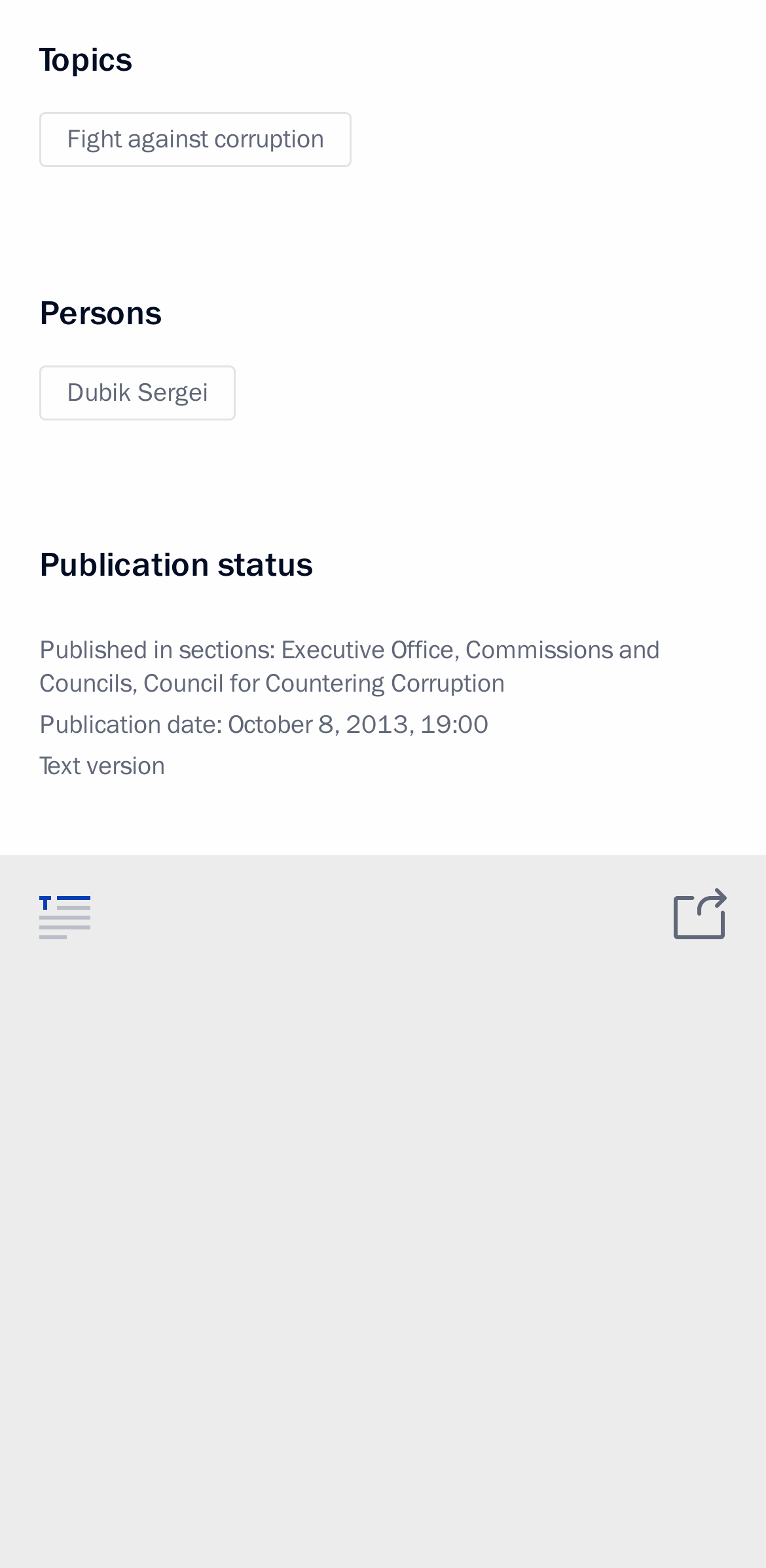Respond with a single word or short phrase to the following question: 
What are the topics listed on this webpage?

Fight against corruption, Persons, Publication status